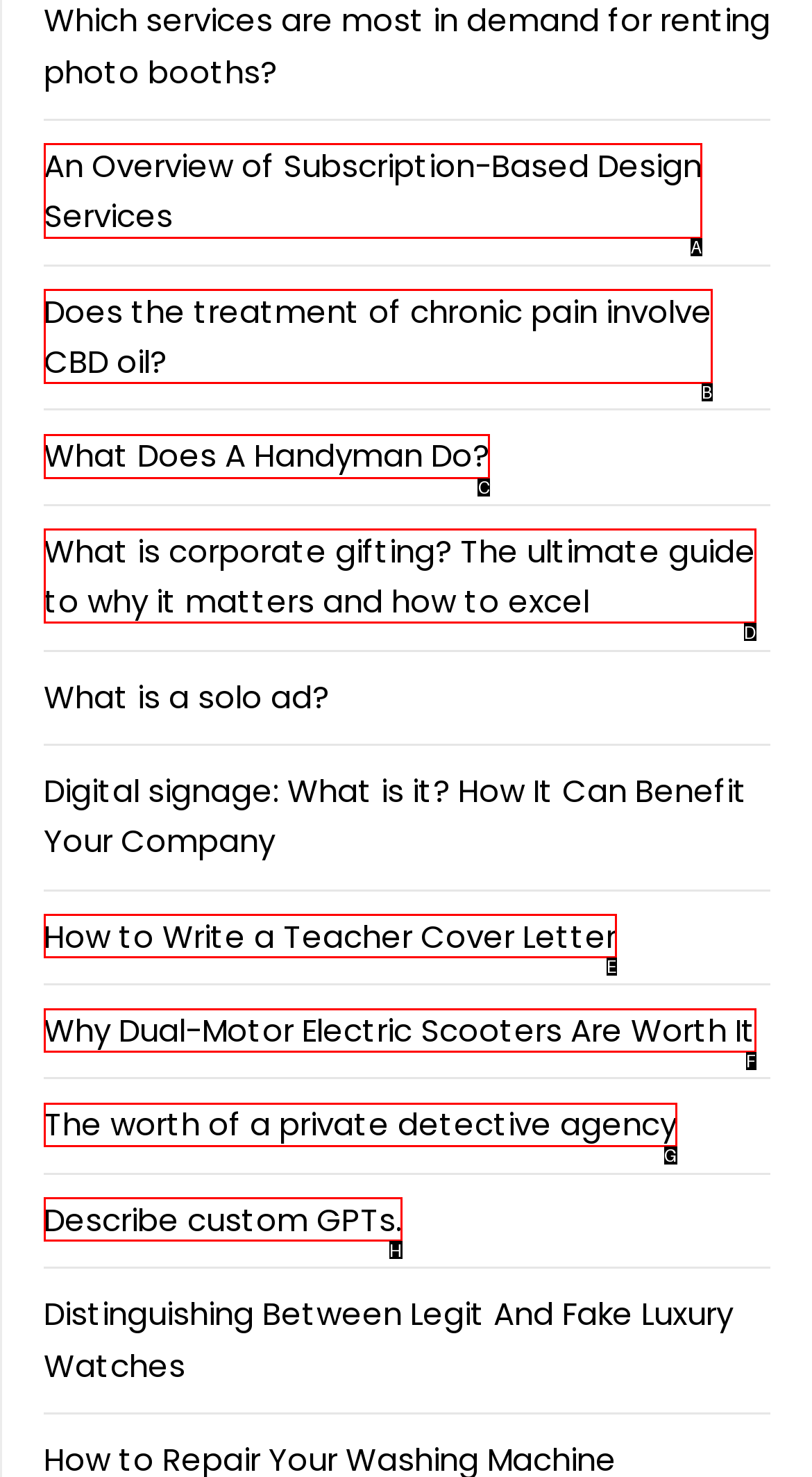Determine the HTML element to click for the instruction: Explore the role of a handyman.
Answer with the letter corresponding to the correct choice from the provided options.

C